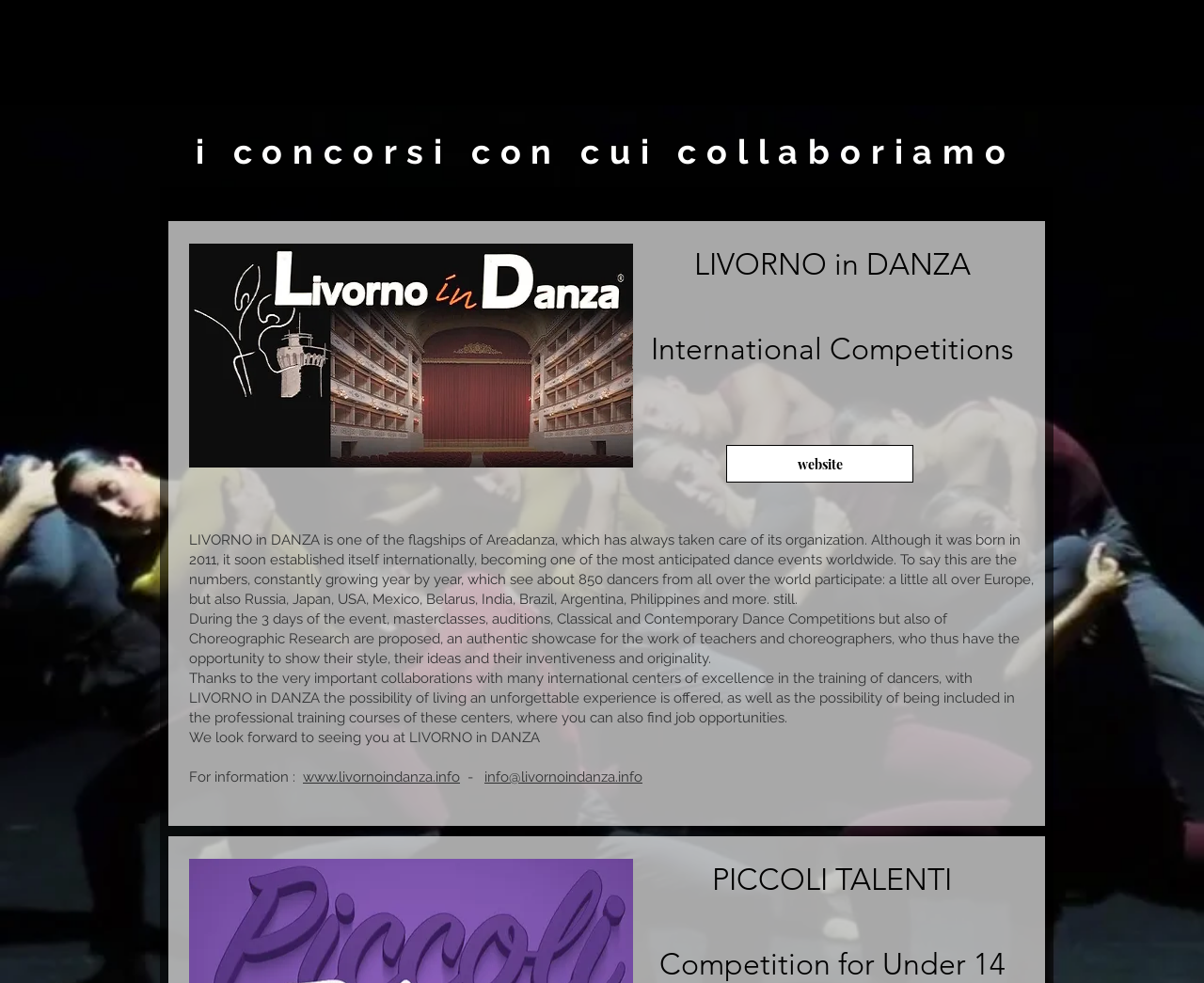Please find the bounding box coordinates of the element that needs to be clicked to perform the following instruction: "contact via email". The bounding box coordinates should be four float numbers between 0 and 1, represented as [left, top, right, bottom].

[0.402, 0.782, 0.534, 0.799]